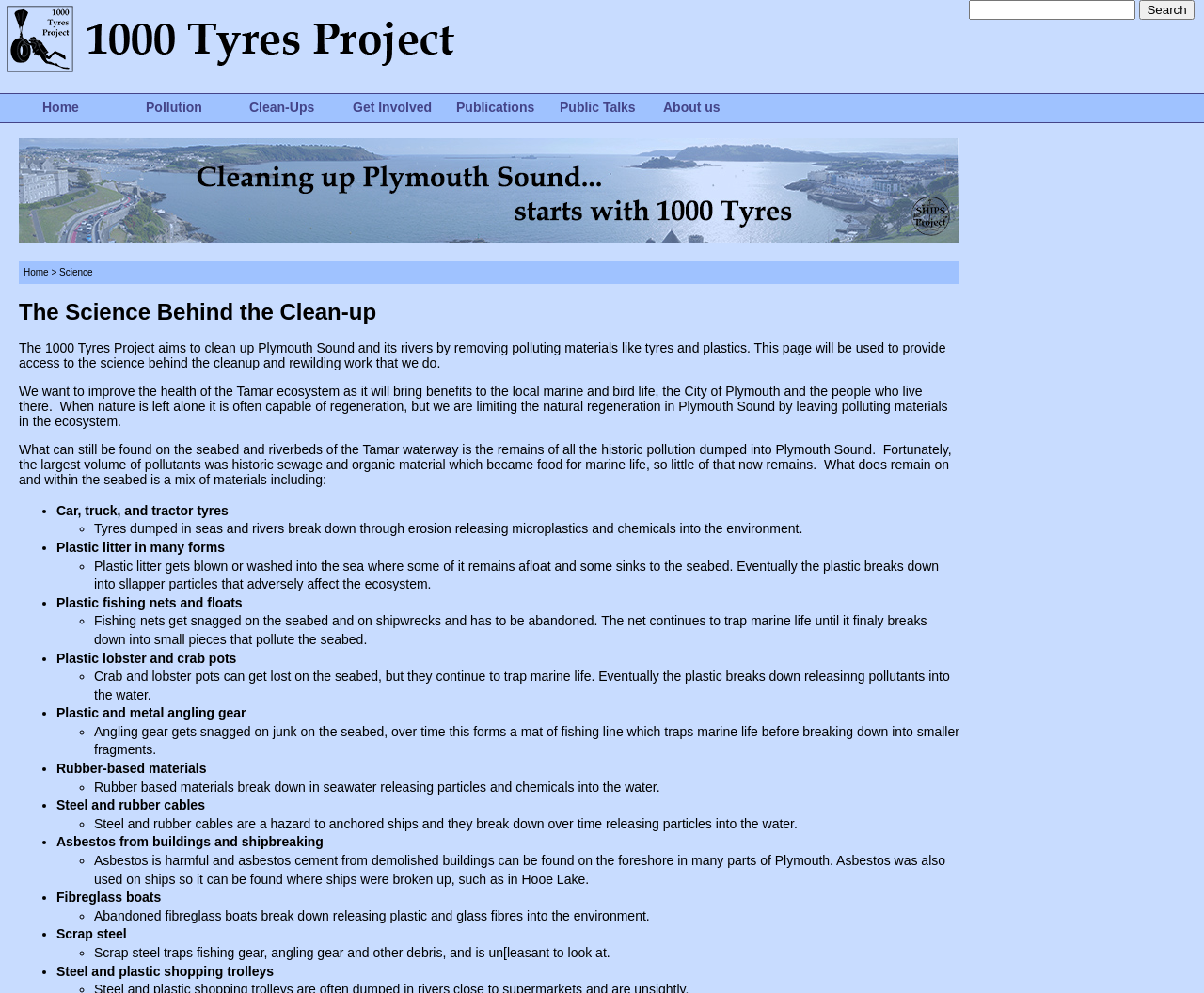Determine the bounding box of the UI component based on this description: "alt="1000 Tyres Logo"". The bounding box coordinates should be four float values between 0 and 1, i.e., [left, top, right, bottom].

[0.0, 0.065, 0.391, 0.081]